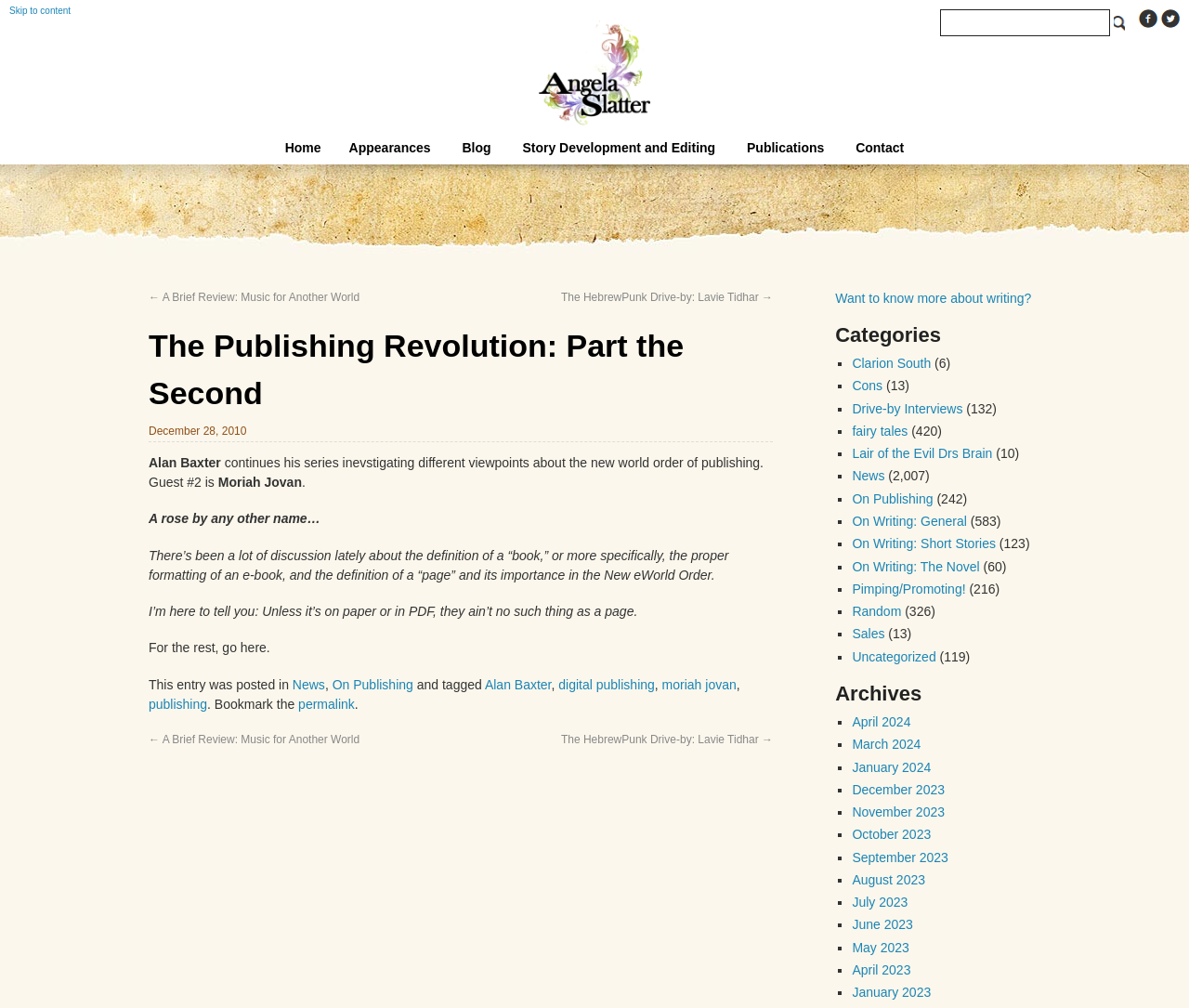Identify the bounding box coordinates of the region that needs to be clicked to carry out this instruction: "Sign up for the newsletter". Provide these coordinates as four float numbers ranging from 0 to 1, i.e., [left, top, right, bottom].

None